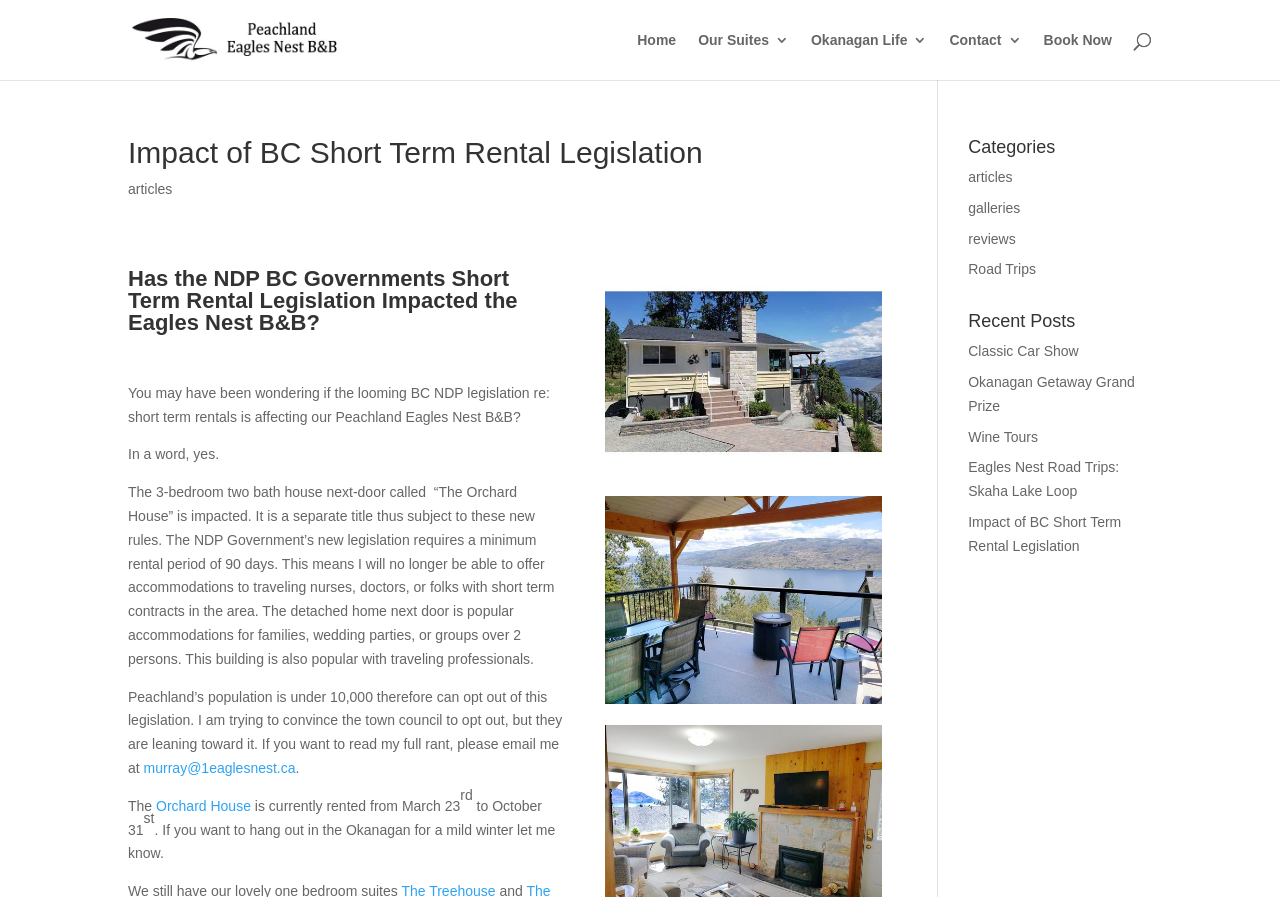Can you specify the bounding box coordinates of the area that needs to be clicked to fulfill the following instruction: "Click on the 'Home' link"?

[0.498, 0.037, 0.528, 0.089]